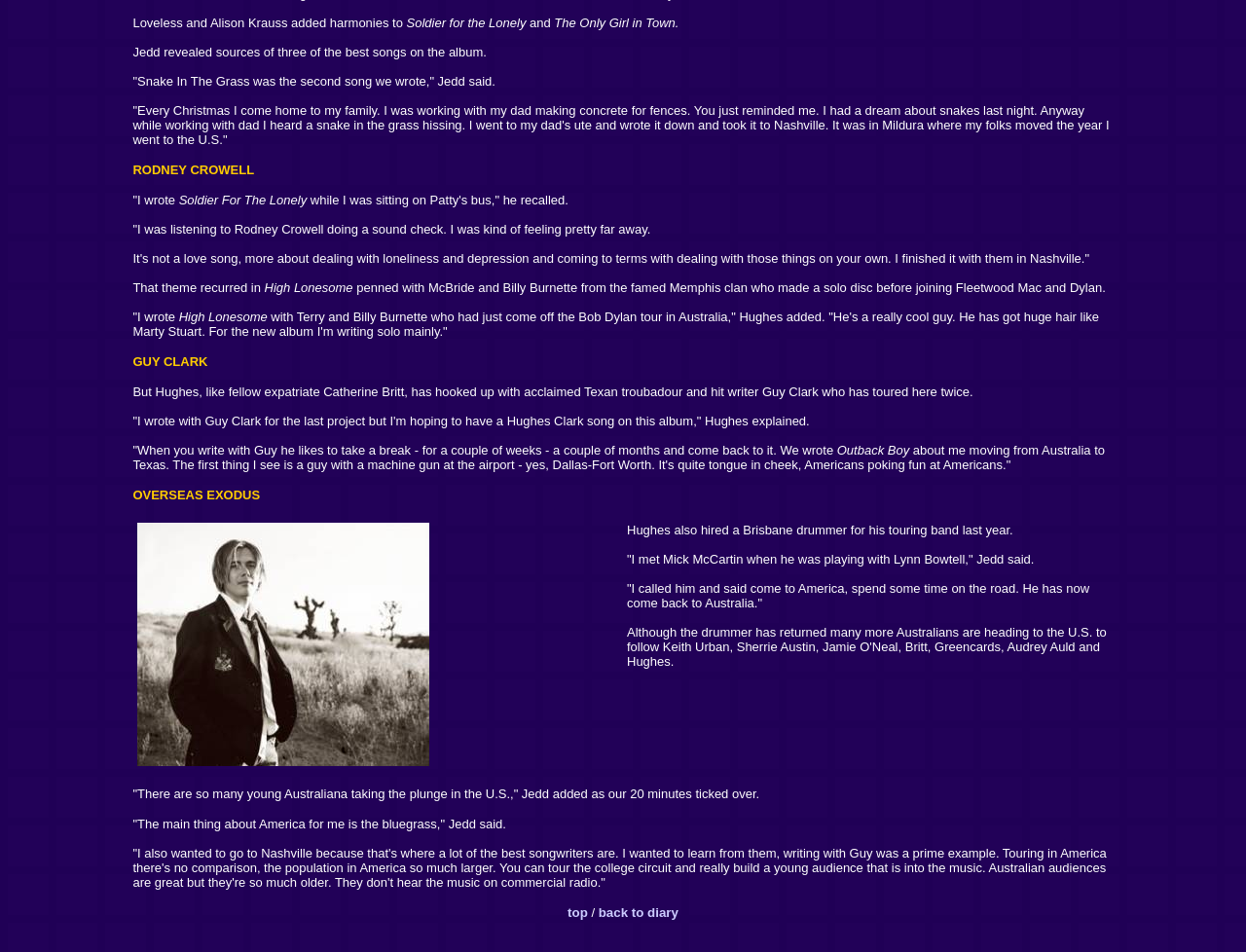Given the following UI element description: "← Mississippi Consumer Law", find the bounding box coordinates in the webpage screenshot.

None